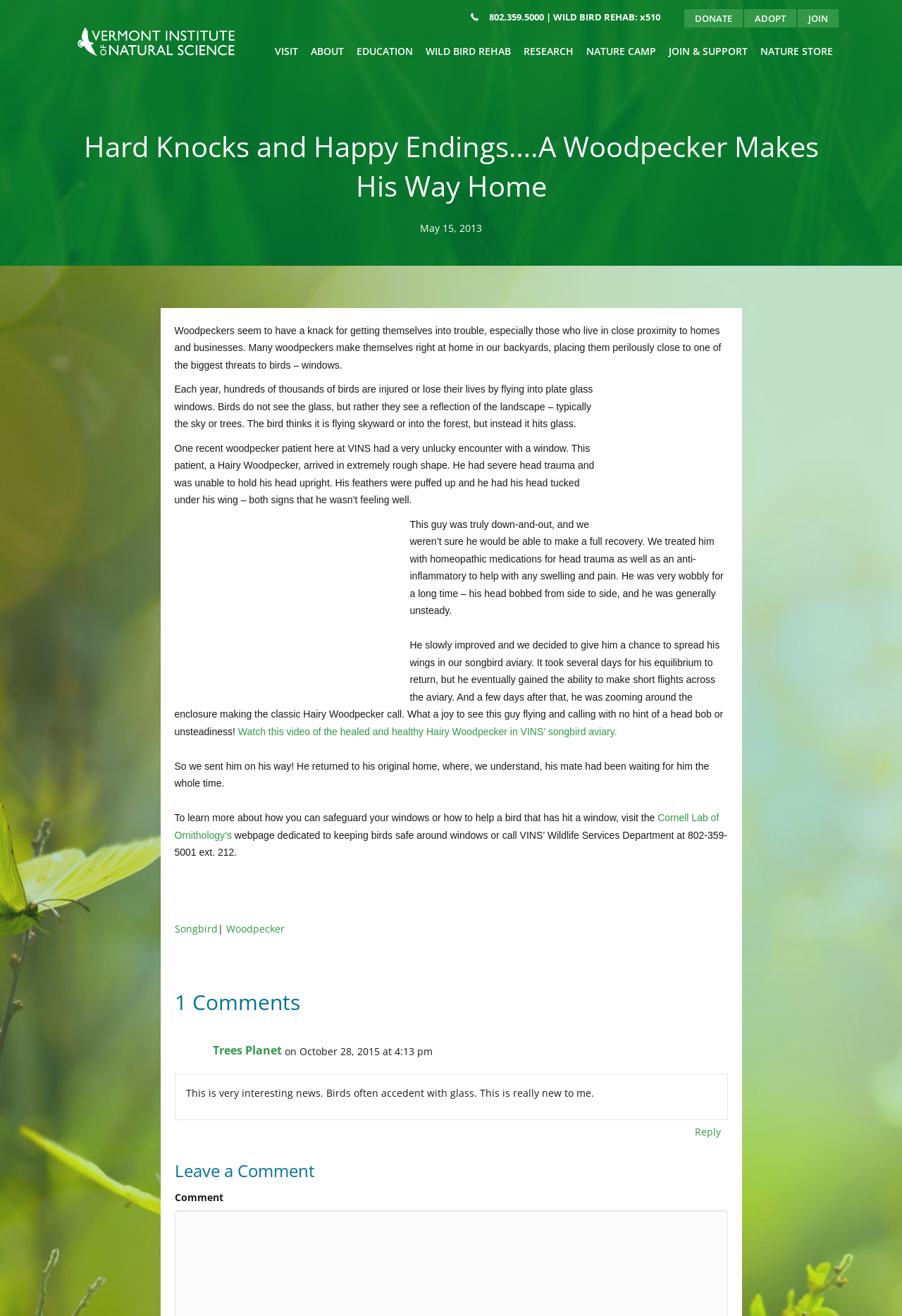How many links are in the 'Main Menu' navigation?
Examine the image closely and answer the question with as much detail as possible.

The 'Main Menu' navigation has 9 links, which are 'VISIT', 'ABOUT', 'EDUCATION', 'WILD BIRD REHAB', 'RESEARCH', 'NATURE CAMP', 'JOIN & SUPPORT', and 'NATURE STORE'.